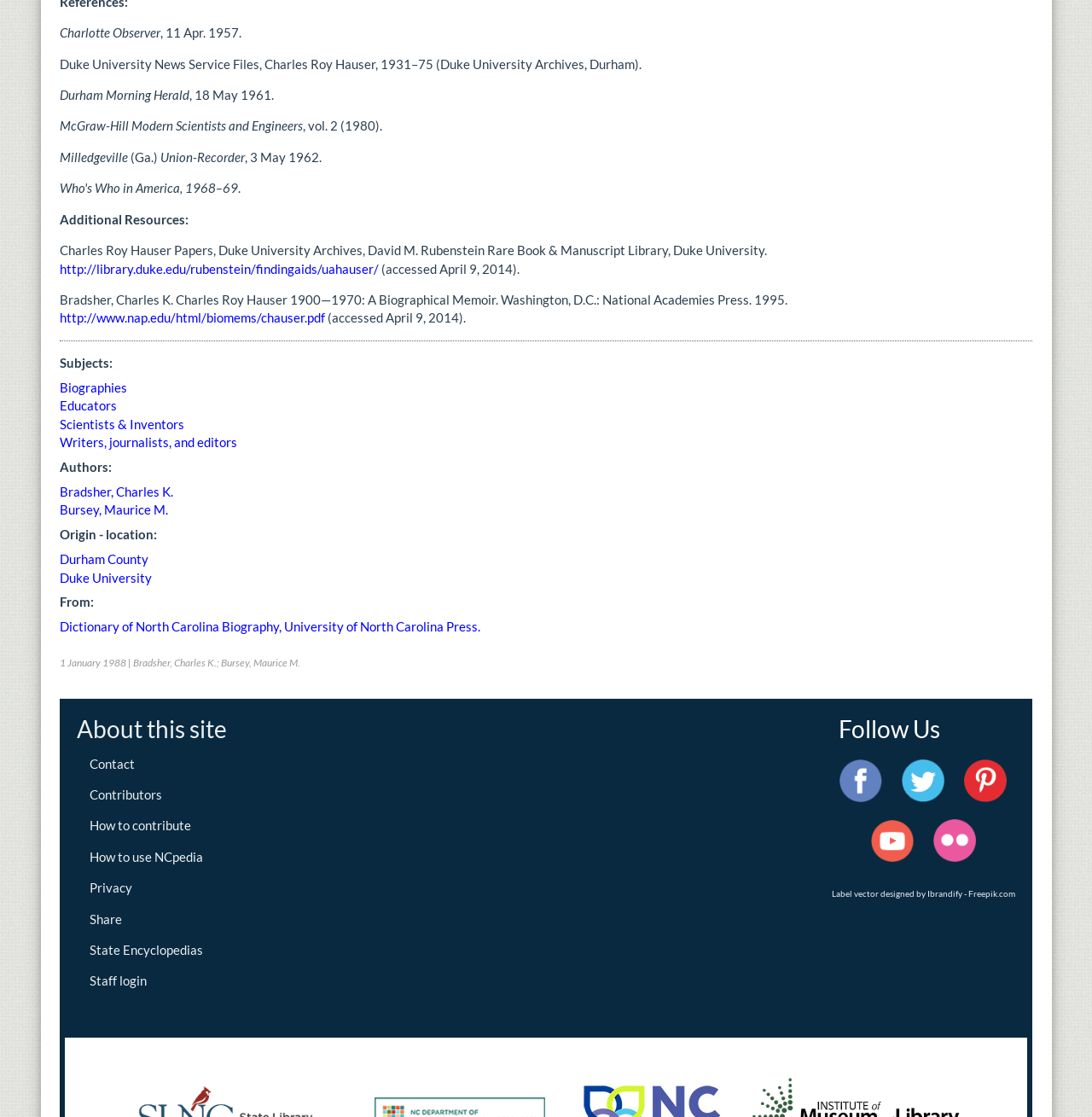What is the name of the newspaper where Charles Roy Hauser was mentioned on May 3, 1962?
Please utilize the information in the image to give a detailed response to the question.

The webpage mentions that Charles Roy Hauser was mentioned in the Union-Recorder newspaper on May 3, 1962.